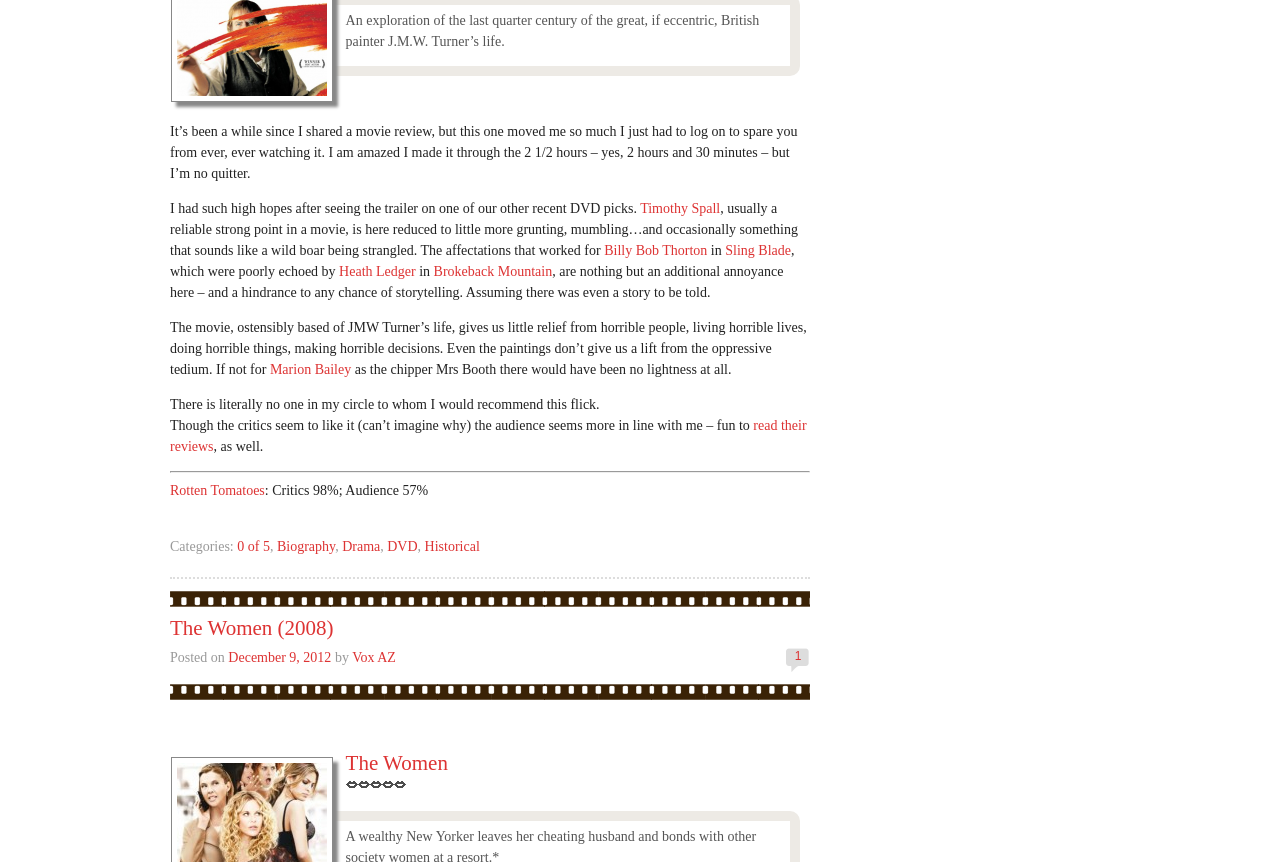Please identify the bounding box coordinates of the clickable region that I should interact with to perform the following instruction: "Click on the link to see the biography of J.M.W. Turner". The coordinates should be expressed as four float numbers between 0 and 1, i.e., [left, top, right, bottom].

[0.216, 0.625, 0.262, 0.642]